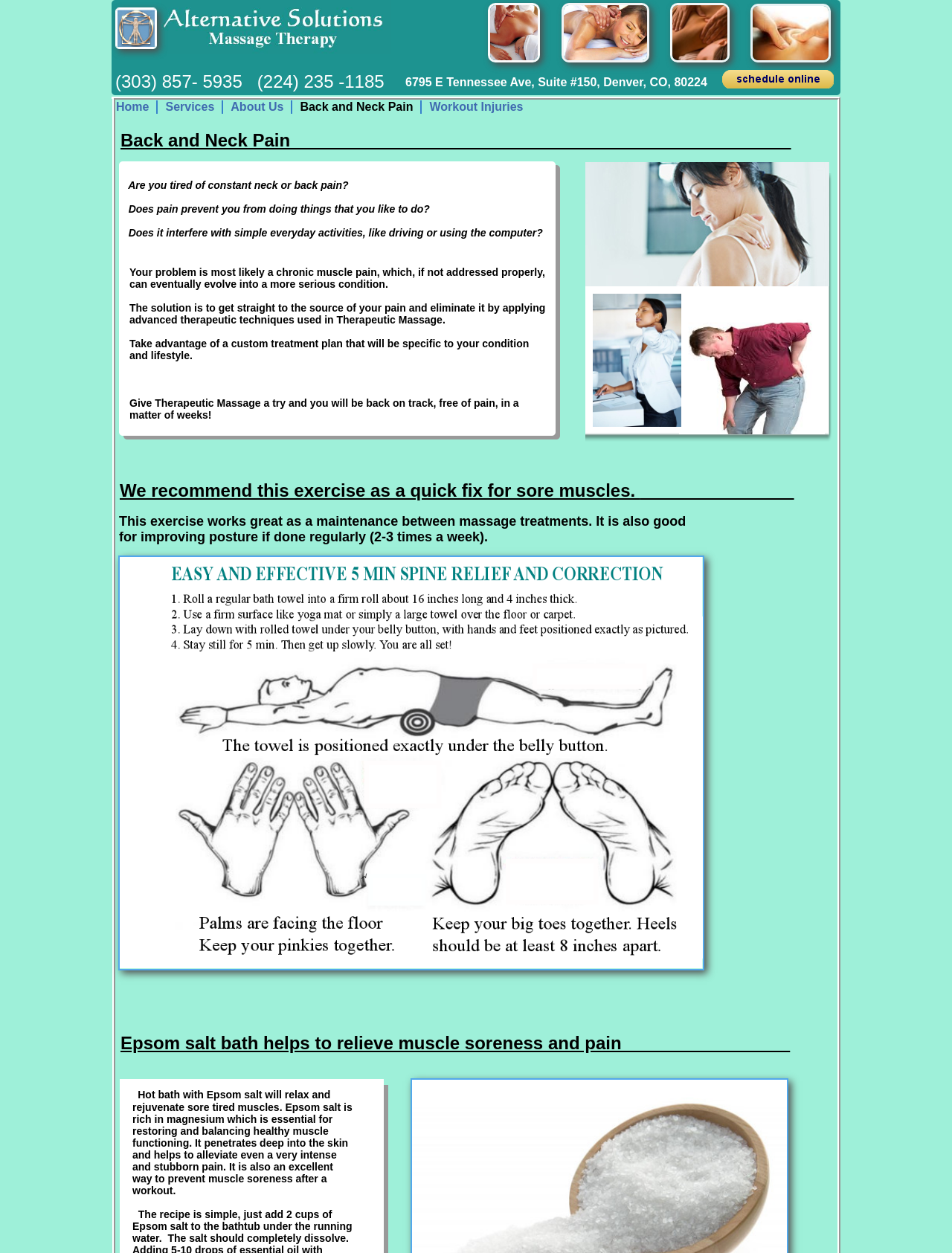What are the services provided by Alternative Solutions Massage Therapy?
Give a detailed response to the question by analyzing the screenshot.

The webpage provides information on Therapeutic Massage as a solution for chronic back pain, neck pain, and muscle-related injuries, and it also mentions custom treatment plans specific to individual conditions and lifestyles.